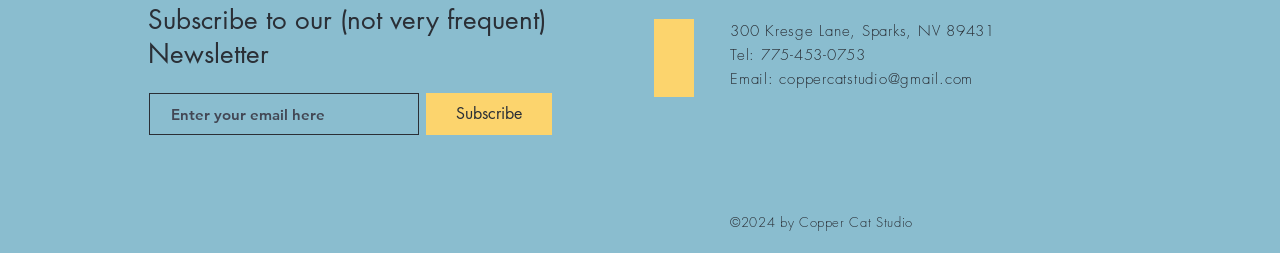Based on the image, provide a detailed and complete answer to the question: 
What social media platforms are listed?

The social media platforms are listed in the 'Social Bar' section, which contains links to Instagram and Facebook.